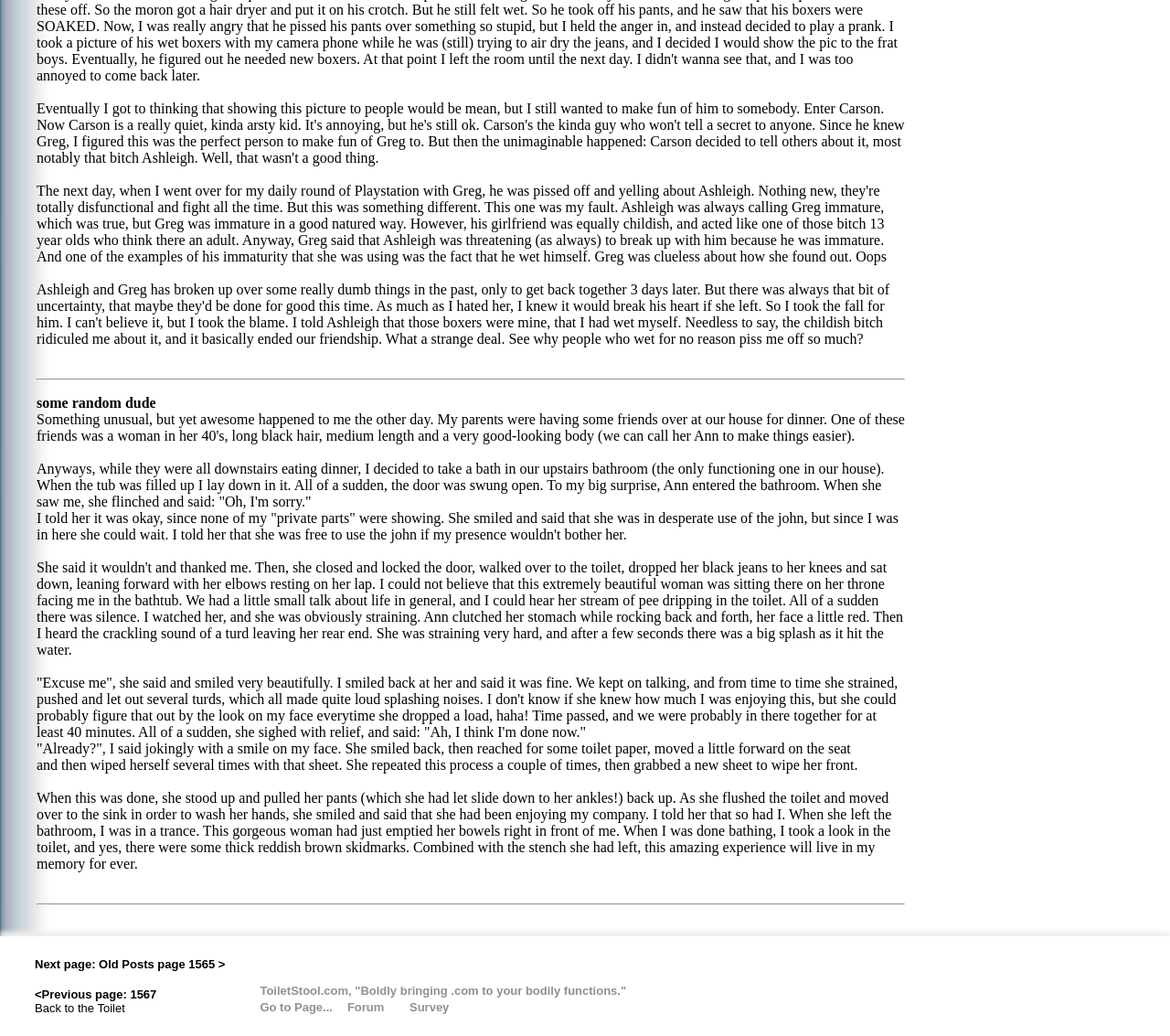Analyze the image and deliver a detailed answer to the question: What is the author of the story doing when Ann enters the bathroom?

The author is taking a bath in the upstairs bathroom when Ann suddenly enters the bathroom, as described in the text.